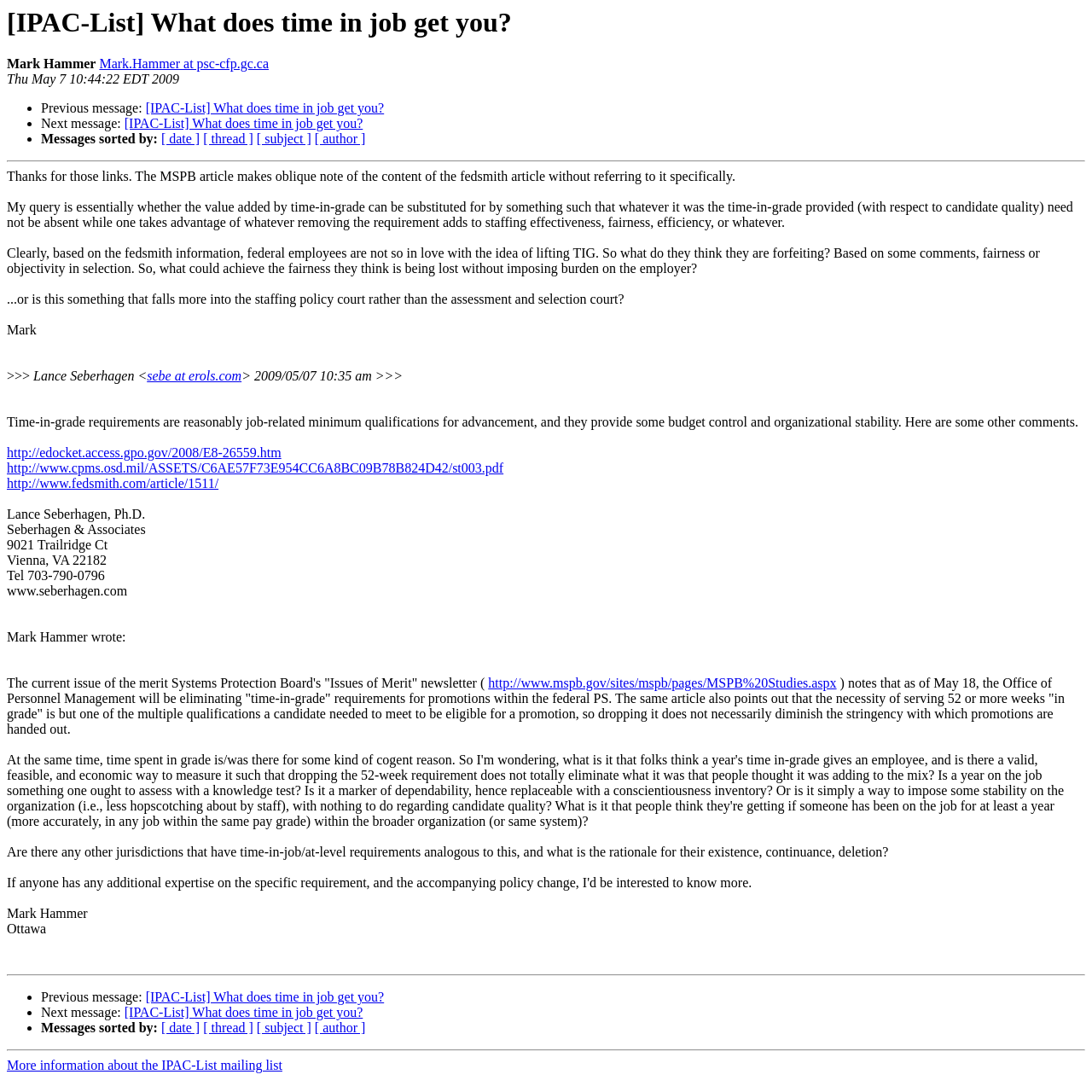Determine the bounding box for the described UI element: "aria-label="twitter"".

None